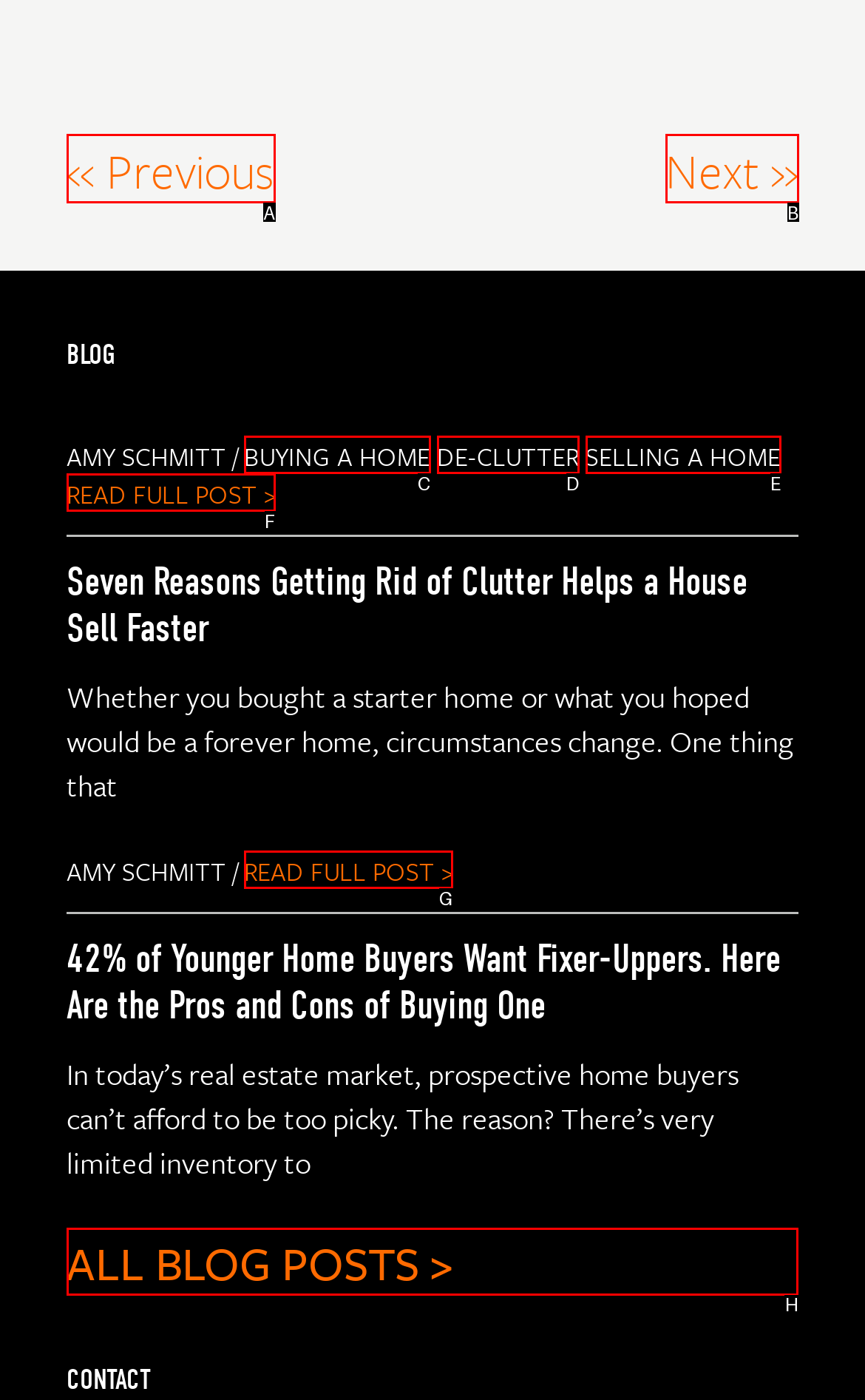Determine which option should be clicked to carry out this task: view all blog posts
State the letter of the correct choice from the provided options.

H